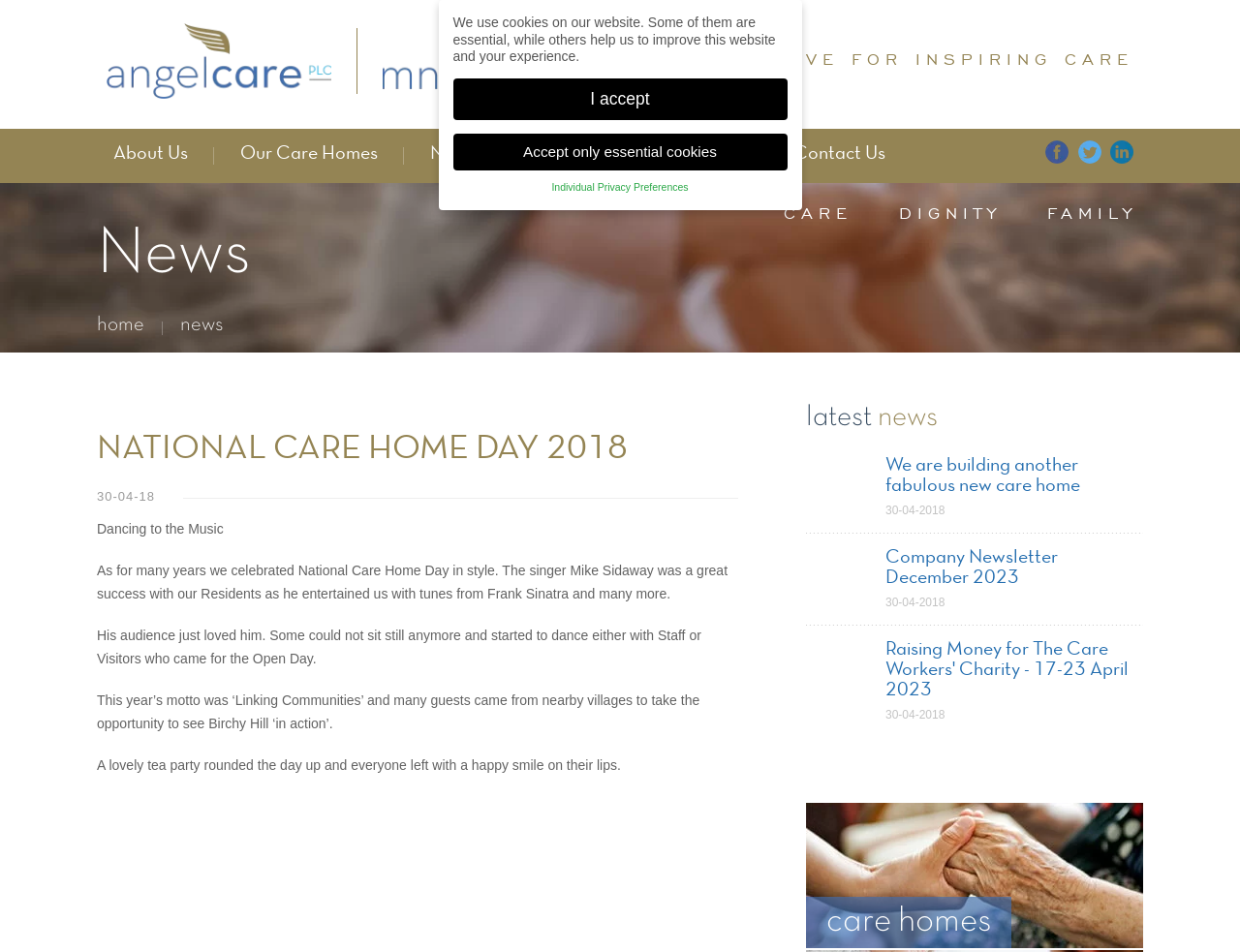Can you specify the bounding box coordinates of the area that needs to be clicked to fulfill the following instruction: "Check the latest news"?

[0.65, 0.424, 0.922, 0.454]